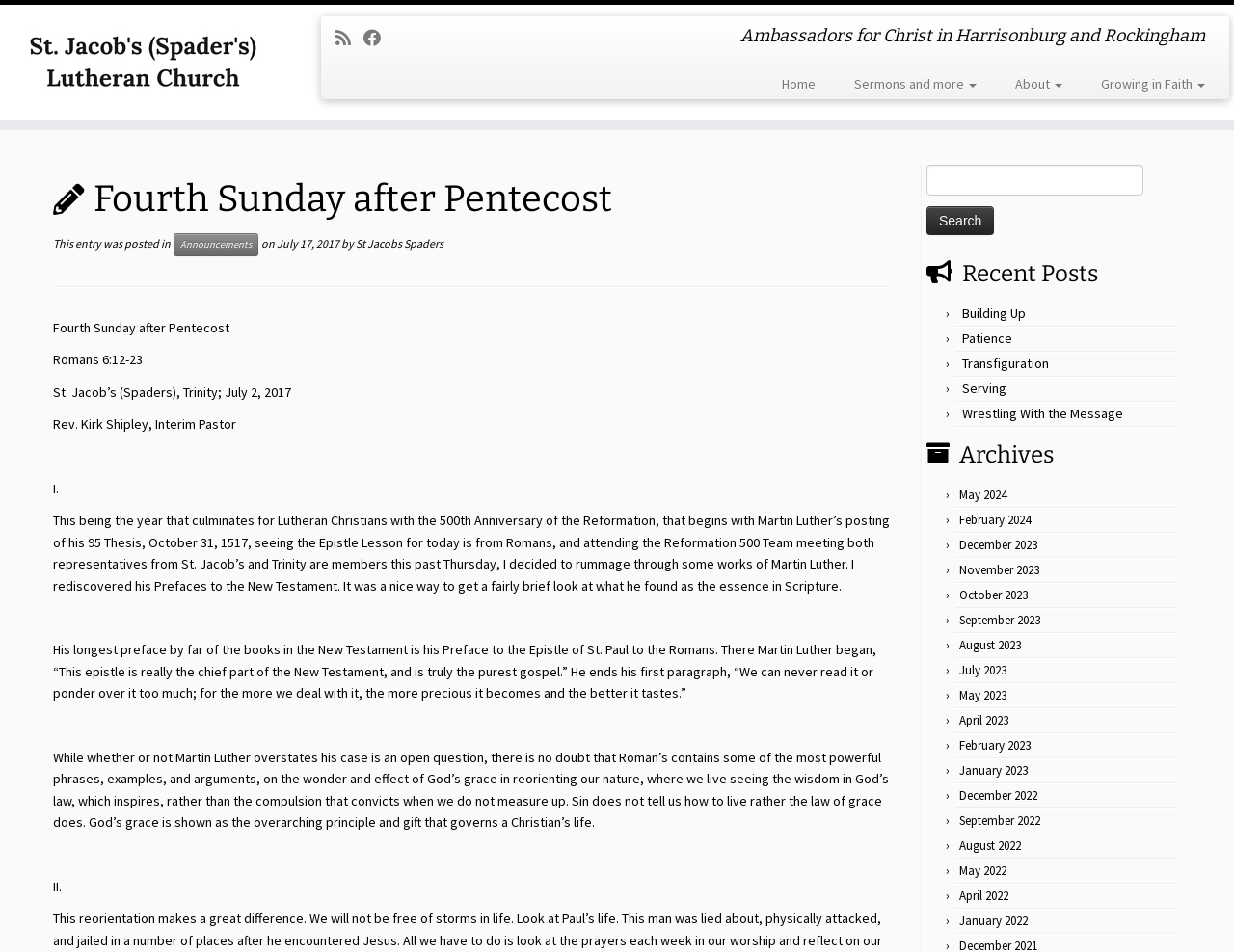Use the information in the screenshot to answer the question comprehensively: What is the name of the church?

I found the answer by looking at the title of the webpage, which is 'Fourth Sunday after Pentecost – St. Jacob's-Spaders Lutheran Church'. The title indicates that the webpage is related to St. Jacob's-Spaders Lutheran Church.